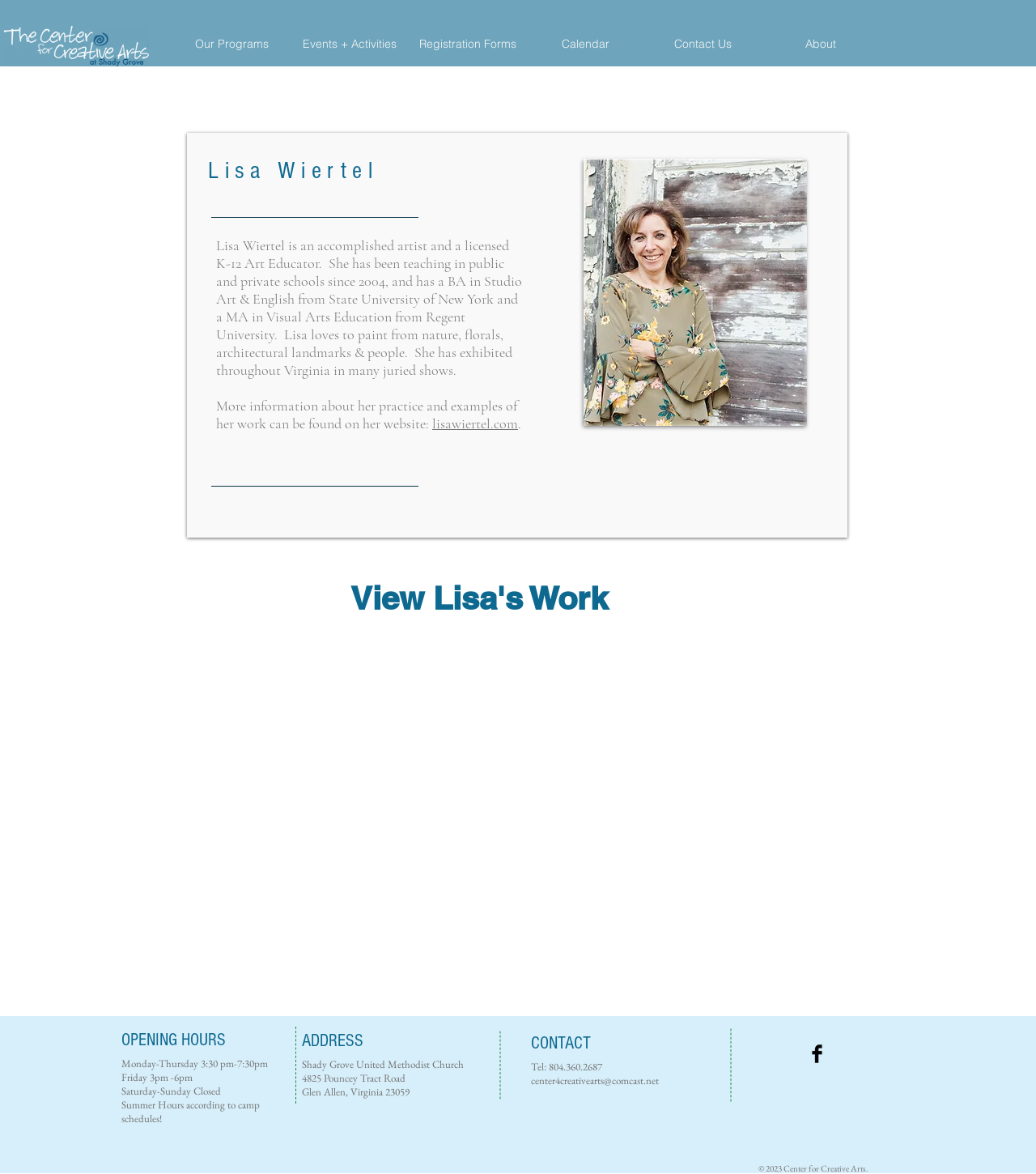Locate the bounding box coordinates of the area to click to fulfill this instruction: "Visit Lisa Wiertel's website". The bounding box should be presented as four float numbers between 0 and 1, in the order [left, top, right, bottom].

[0.417, 0.353, 0.5, 0.368]